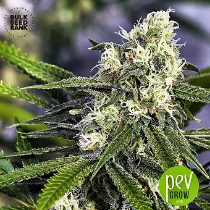What is the name of the seed bank associated with this strain?
Answer the question with as much detail as you can, using the image as a reference.

The caption specifically mentions that this particular strain is 'linked to the Bulk Seed Bank', implying a partnership or association between the two entities, and highlighting the premium quality of the strain.